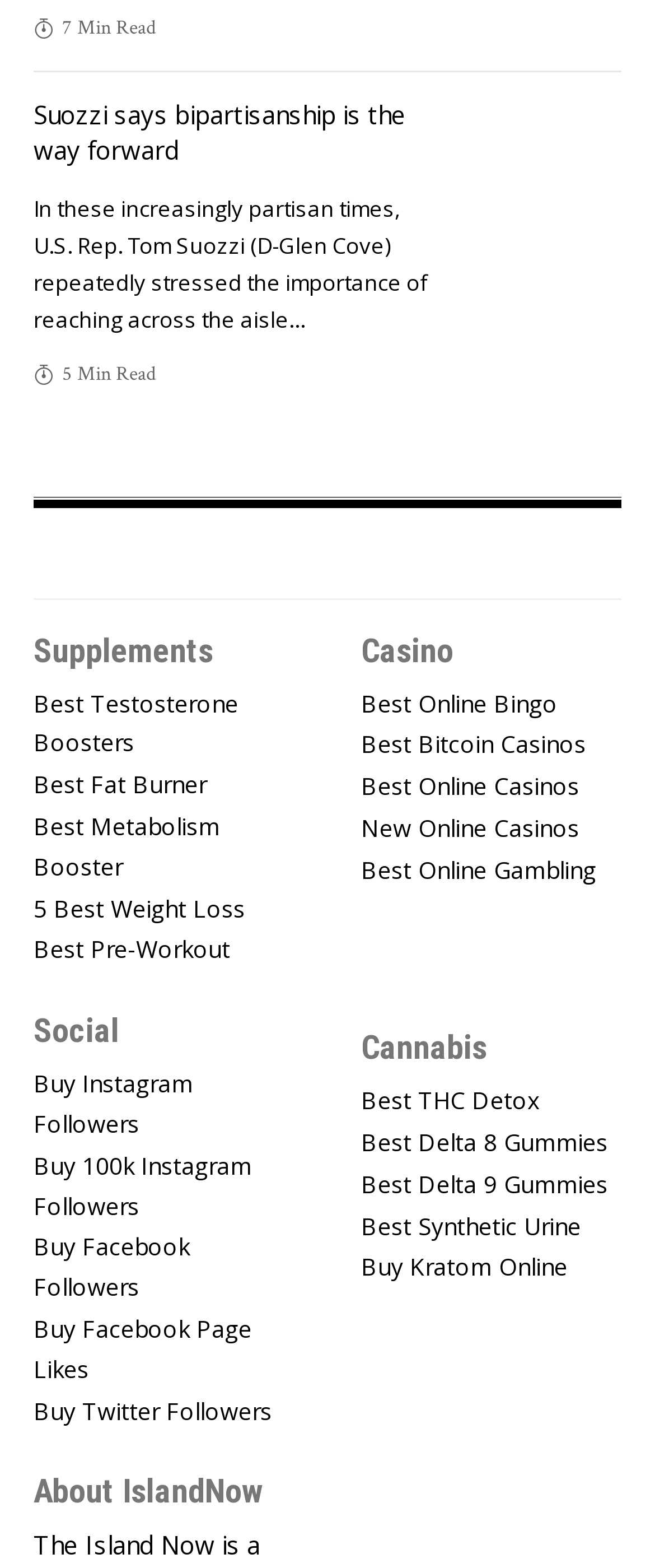Please identify the bounding box coordinates of where to click in order to follow the instruction: "Visit The Island Now website".

[0.051, 0.341, 0.564, 0.362]